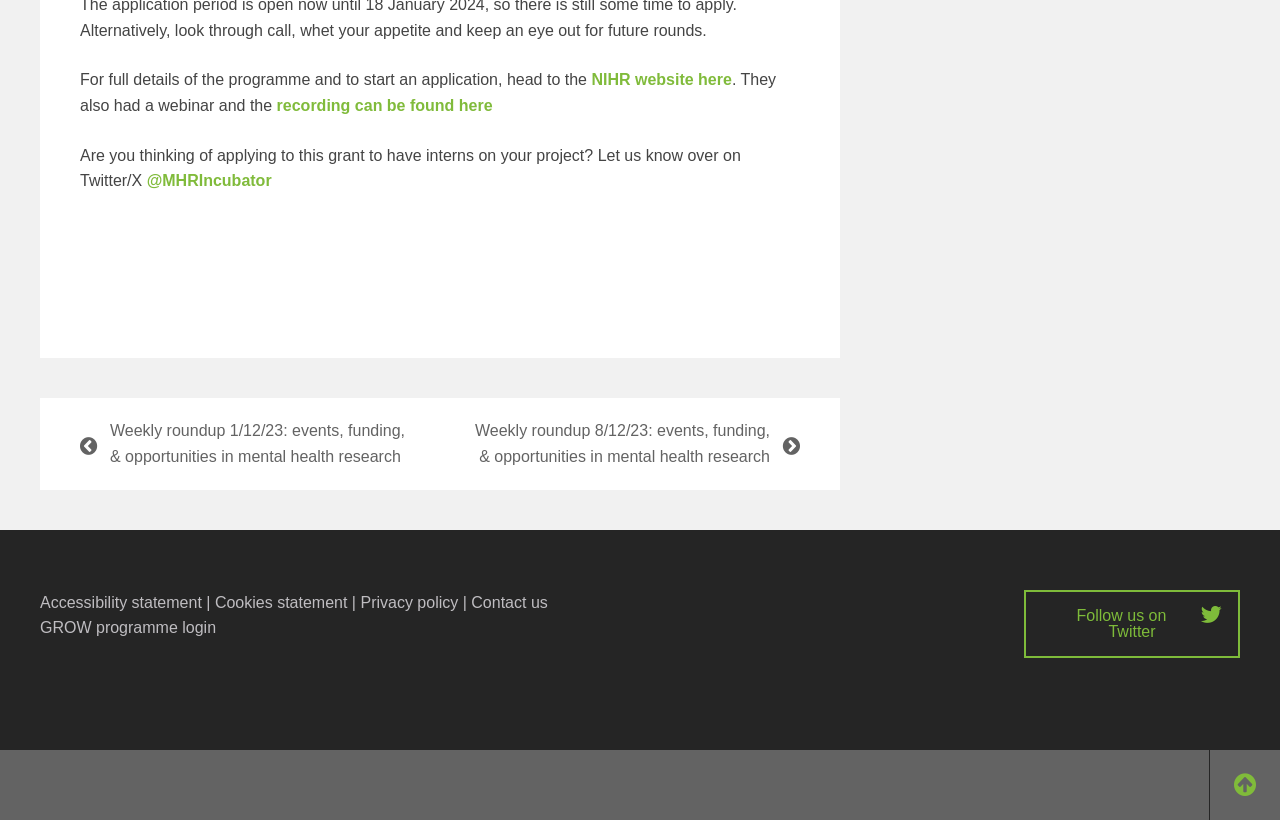Please answer the following question using a single word or phrase: 
How many weekly roundups are listed?

2